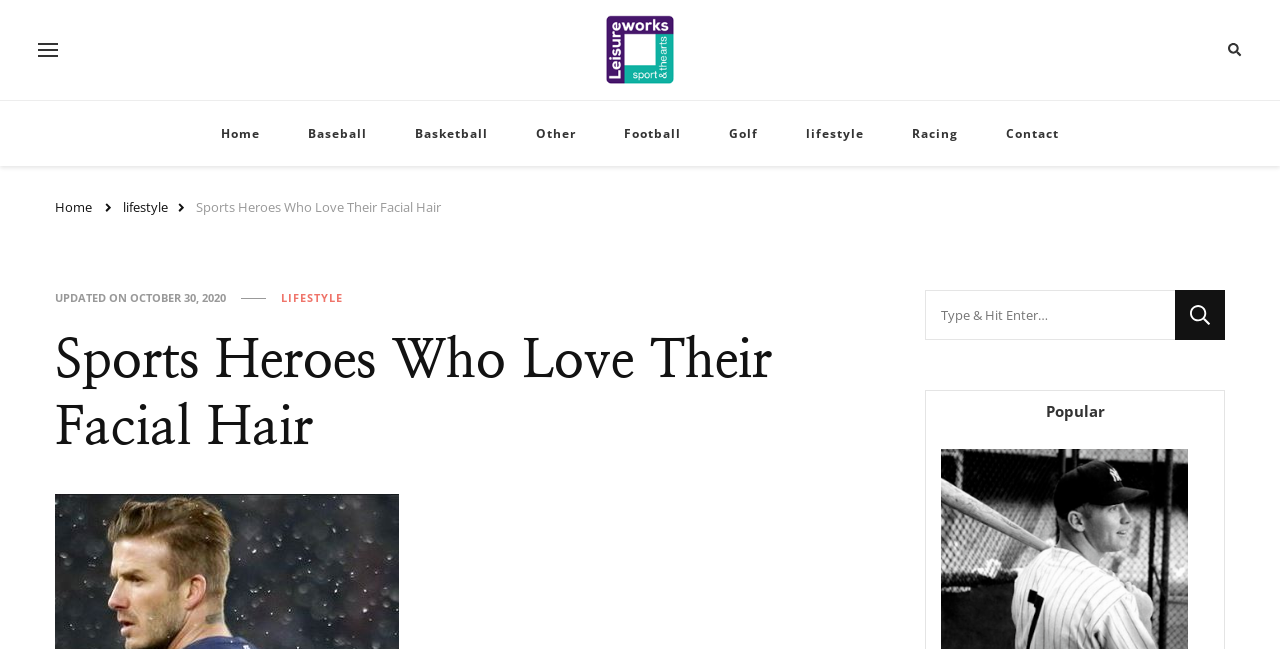Provide the bounding box coordinates of the HTML element described by the text: "Leisure Works". The coordinates should be in the format [left, top, right, bottom] with values between 0 and 1.

[0.5, 0.131, 0.628, 0.191]